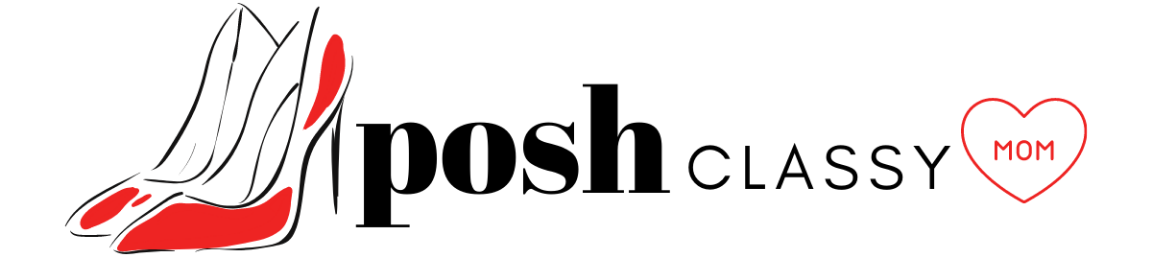Provide your answer to the question using just one word or phrase: What typeface is 'CLASSY' presented in?

Traditional